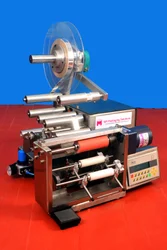What is displayed on the front of the machine?
Please provide a detailed and comprehensive answer to the question.

According to the caption, the front of the machine features a control panel equipped with buttons and a digital display, highlighting its user-friendly interface.